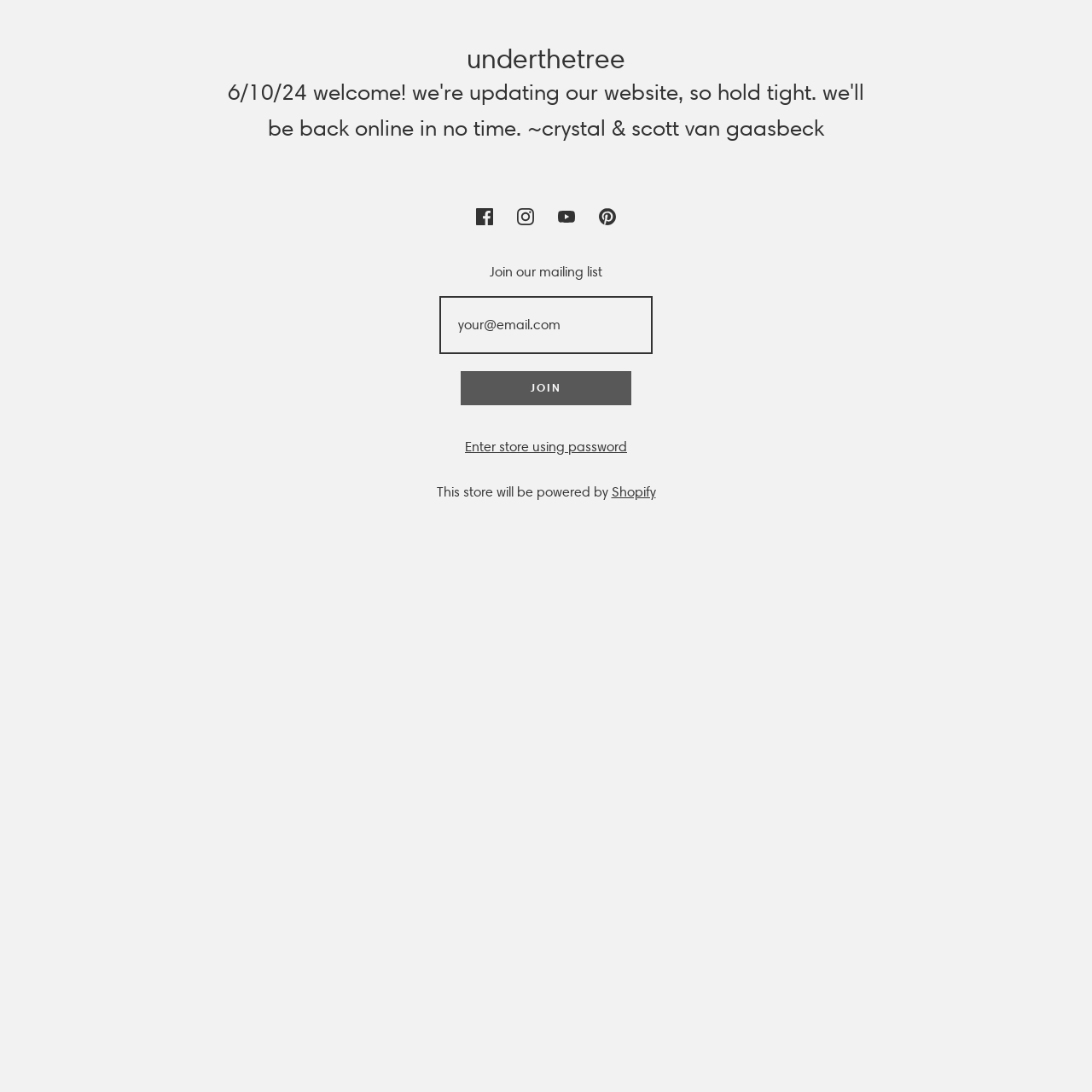Identify the bounding box coordinates of the element to click to follow this instruction: 'Enter email address'. Ensure the coordinates are four float values between 0 and 1, provided as [left, top, right, bottom].

[0.402, 0.271, 0.598, 0.324]